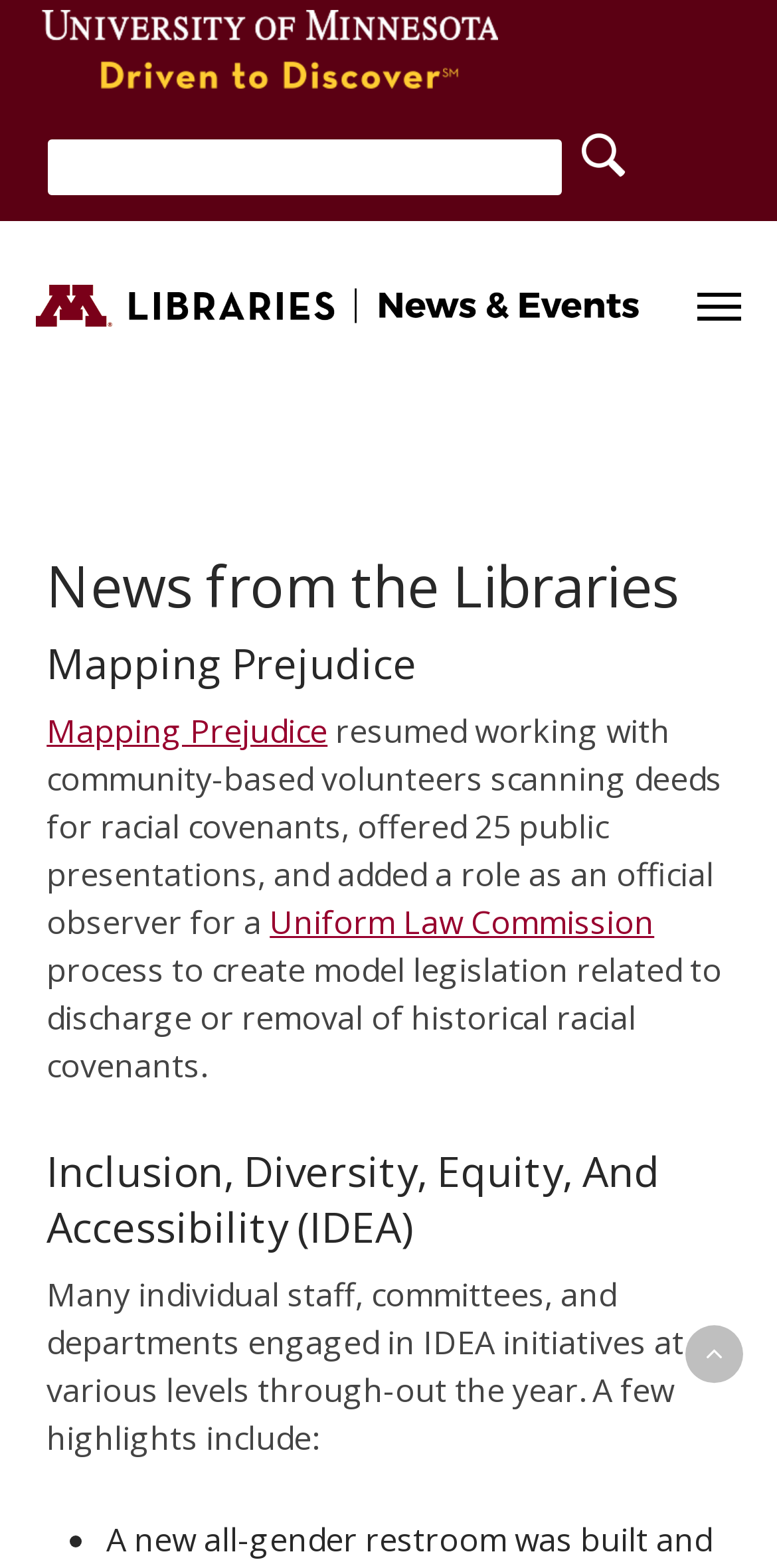What is the name of the project mentioned?
Examine the webpage screenshot and provide an in-depth answer to the question.

The project 'Mapping Prejudice' is mentioned in the webpage as a heading, and it is also linked to a webpage. The project seems to be related to scanning deeds for racial covenants and creating model legislation.